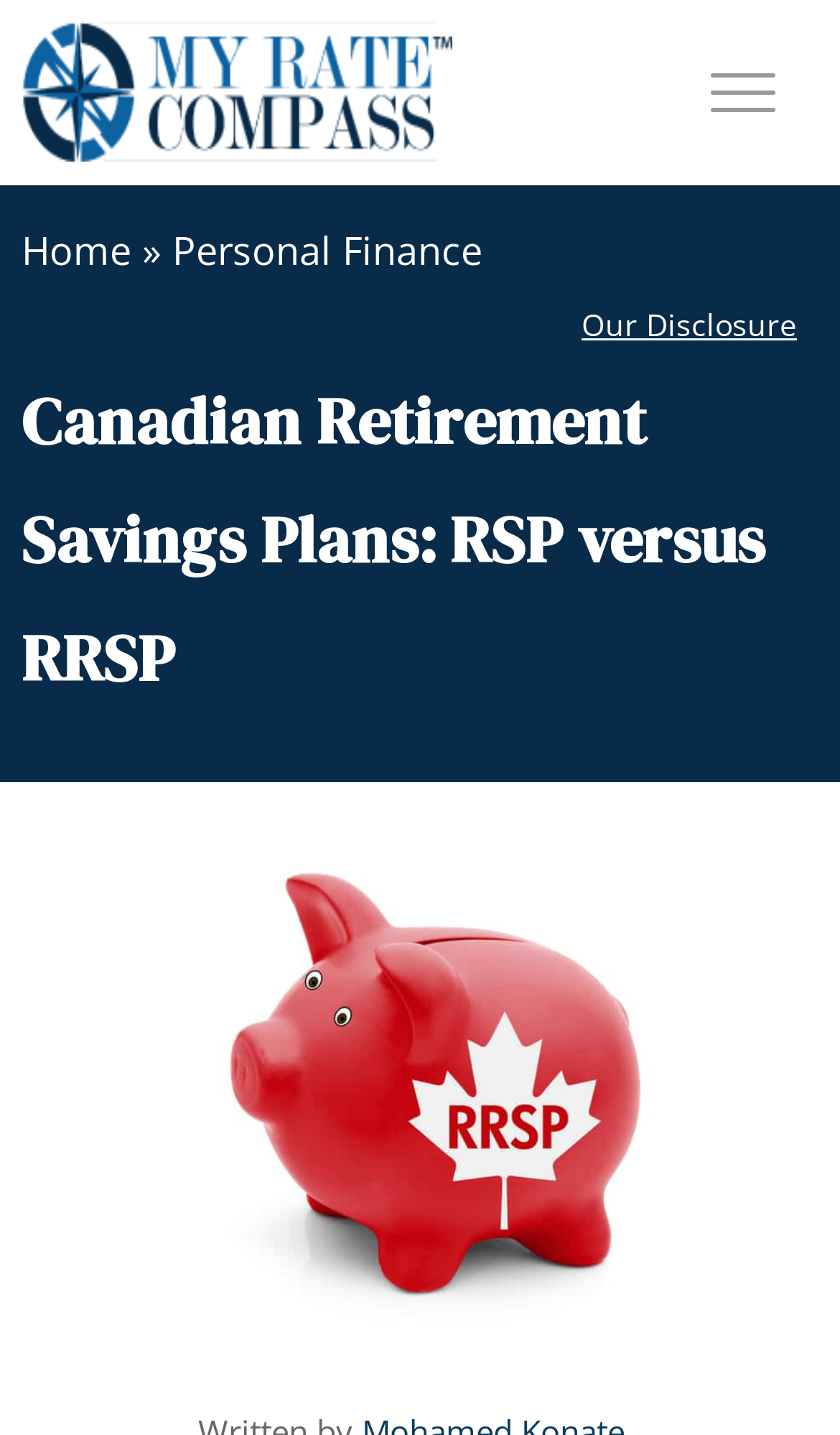What is the topic category of the webpage?
Refer to the image and provide a concise answer in one word or phrase.

Personal Finance